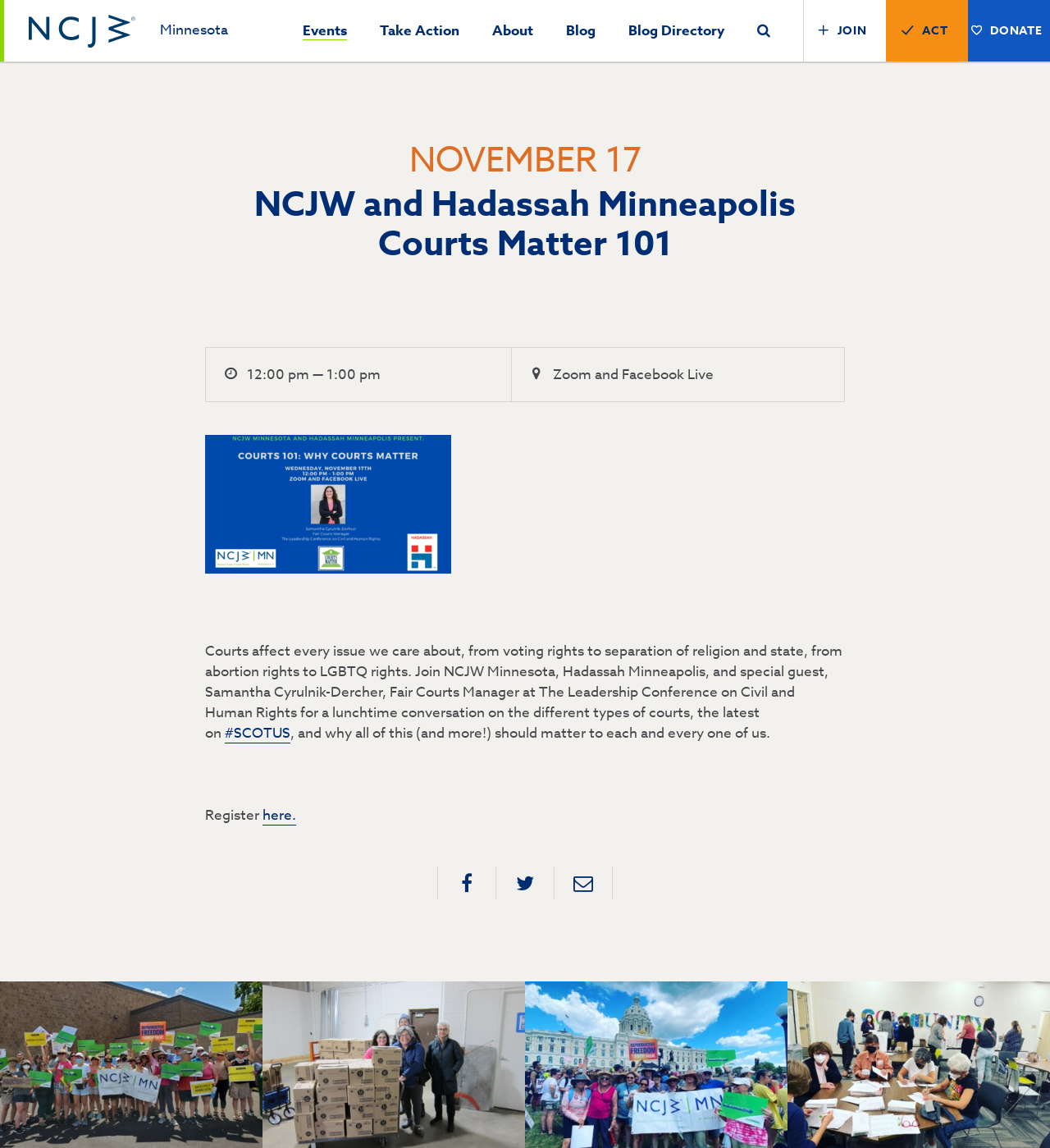Bounding box coordinates are given in the format (top-left x, top-left y, bottom-right x, bottom-right y). All values should be floating point numbers between 0 and 1. Provide the bounding box coordinate for the UI element described as: Take Action

[0.362, 0.014, 0.438, 0.035]